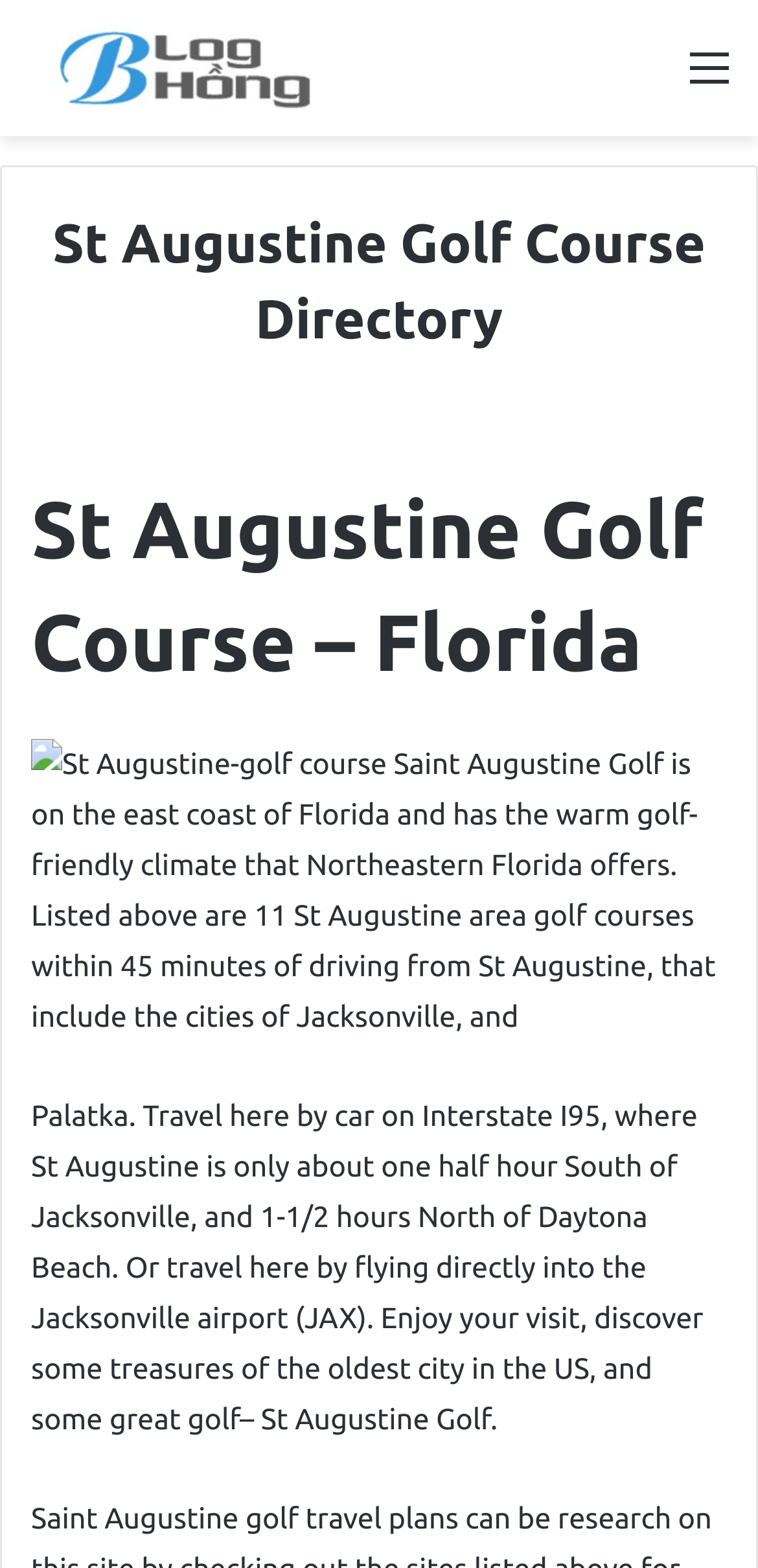Given the element description "title="Blog Hồng"", identify the bounding box of the corresponding UI element.

[0.038, 0.017, 0.449, 0.07]